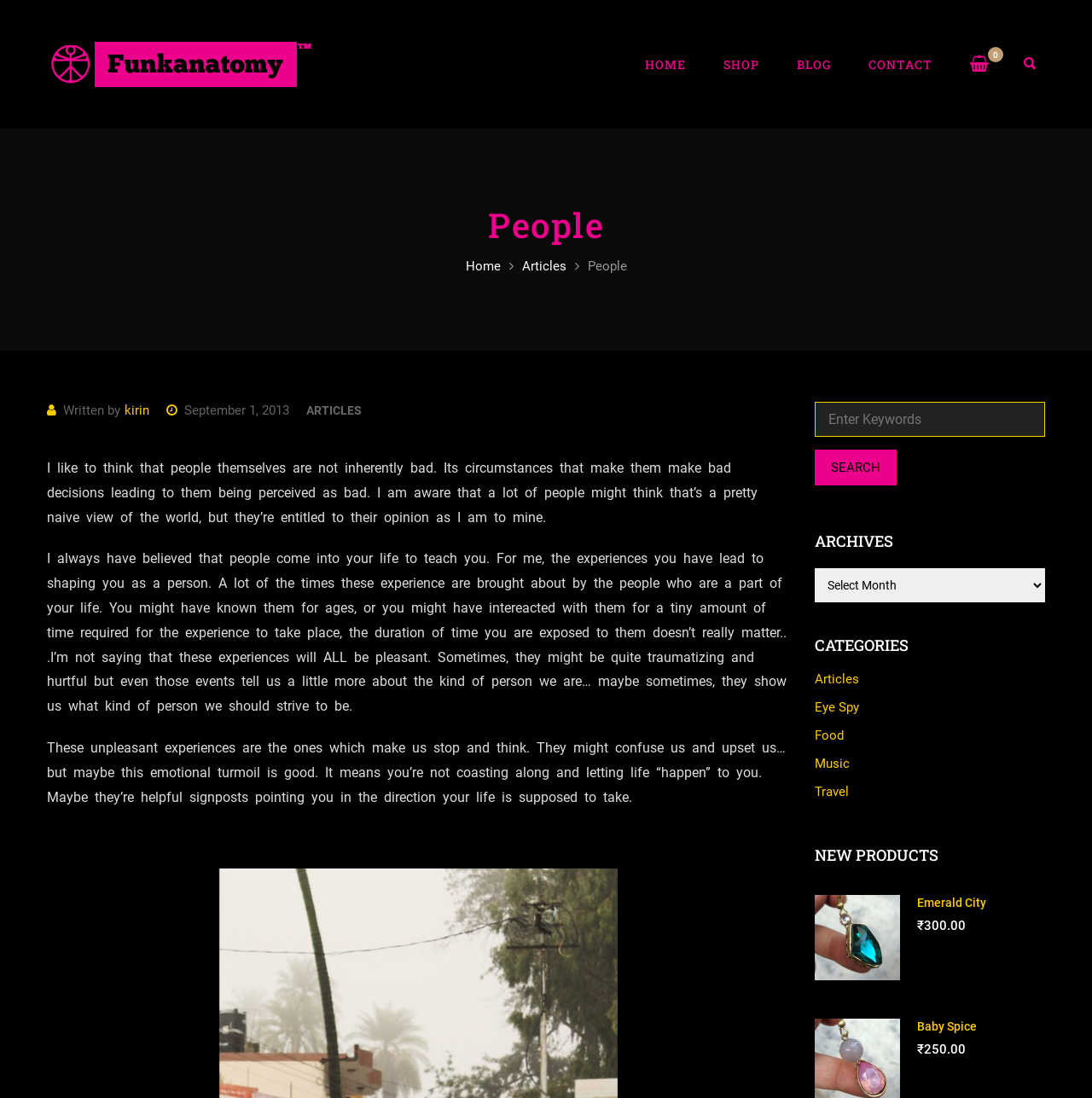Provide an in-depth caption for the webpage.

The webpage is titled "People – Funkanatomy" and has a prominent header section at the top with a logo image and a navigation menu consisting of five links: "HOME", "SHOP", "BLOG", "CONTACT", and a social media icon. Below the header, there is a large heading that reads "People".

The main content area is divided into two sections. On the left side, there is a block of text that appears to be a personal reflection or blog post. The text is divided into four paragraphs, each discussing the author's views on people and their experiences. The text is quite lengthy and takes up most of the left side of the page.

On the right side, there is a sidebar with several sections. At the top, there is a search bar with a label "Search for:" and a button to submit the search query. Below the search bar, there is a section titled "ARCHIVES" with a dropdown menu. Further down, there are sections titled "CATEGORIES" and "NEW PRODUCTS", each with a list of links to different categories or products.

In the "NEW PRODUCTS" section, there are two product listings, each with an image, a title, and a price in Indian rupees. The products are "Emerald City" and "Baby Spice", priced at ₹300.00 and ₹250.00, respectively.

Overall, the webpage appears to be a personal blog or website with a focus on writing and reflection, as well as some e-commerce features.